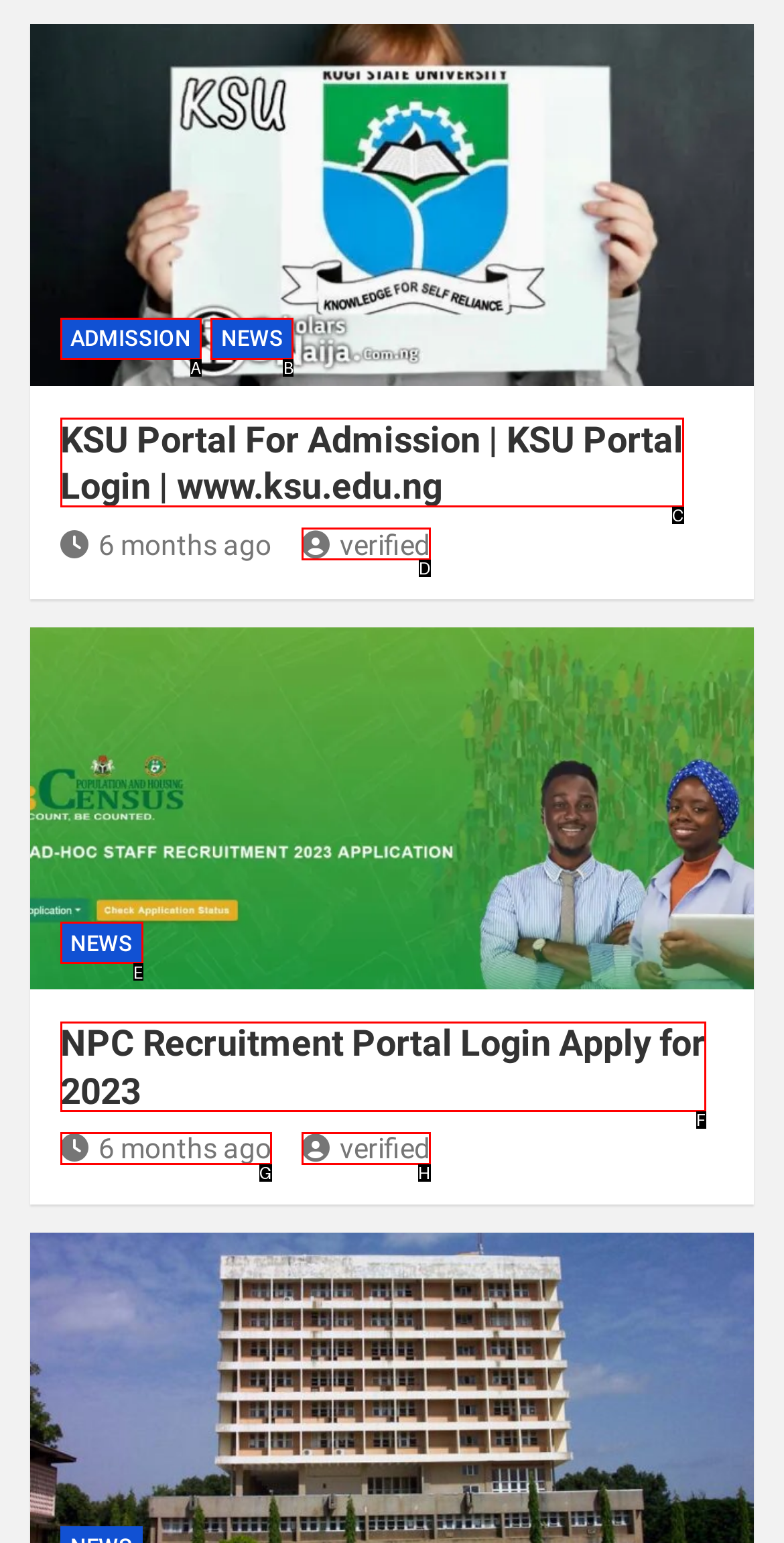Select the proper HTML element to perform the given task: Read NEWS Answer with the corresponding letter from the provided choices.

B